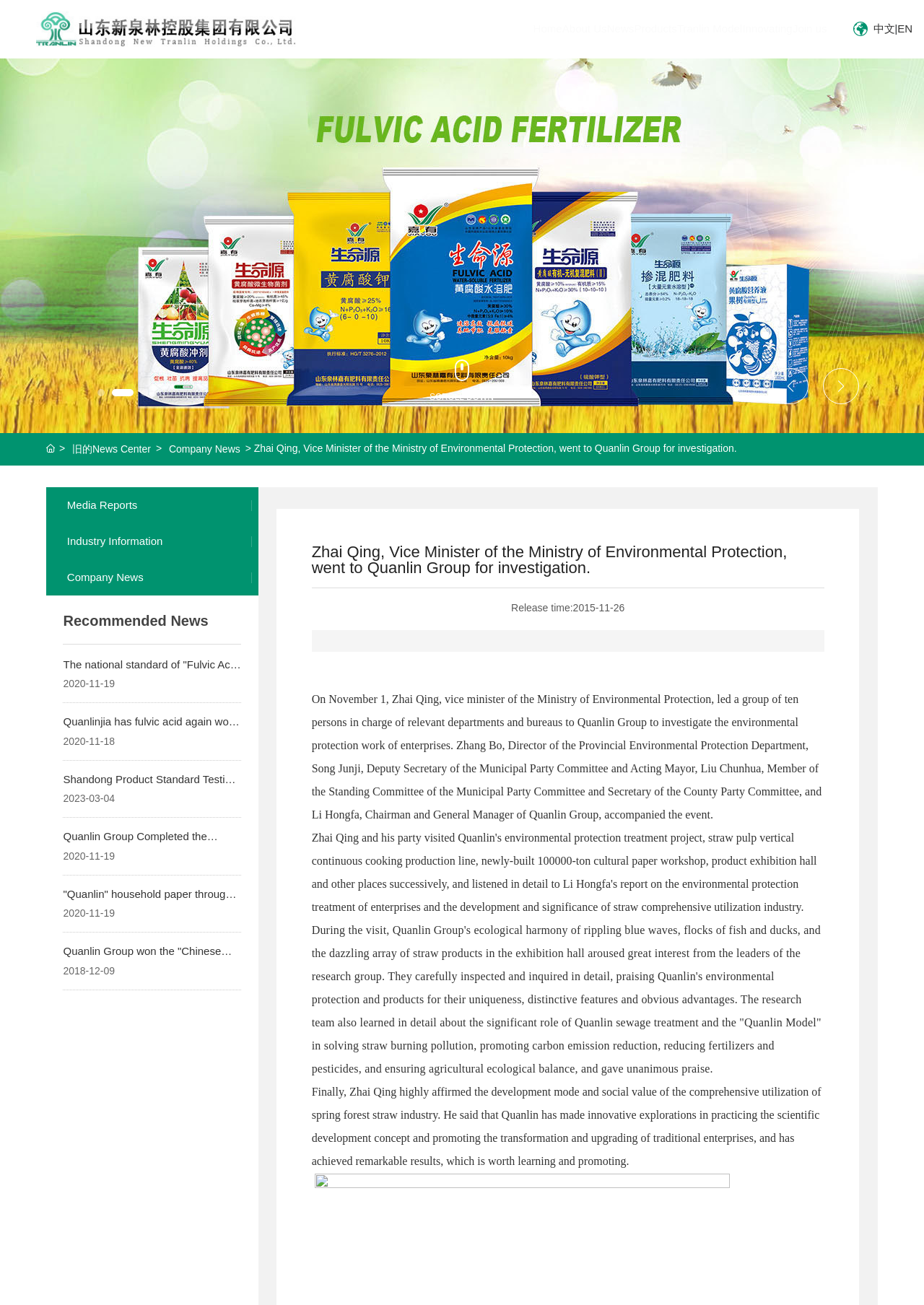Detail the various sections and features present on the webpage.

This webpage appears to be the homepage of a company called Tranlin, which specializes in natural food packaging and fulvic acid fertilizer. At the top of the page, there is a navigation menu with links to various sections of the website, including "Home", "About Us", "News", "Products", and more. 

To the right of the navigation menu, there is a small image and a link to switch between Chinese and English languages. Below the navigation menu, there is a large image that takes up most of the width of the page. 

On the left side of the page, there is a section with a heading that reads "Zhai Qing, Vice Minister of the Ministry of Environmental Protection, went to Quanlin Group for investigation." This section contains a series of news articles or press releases, each with a title, a date, and a brief summary. The articles appear to be related to the company's environmental protection efforts and achievements.

Above the news section, there is a button to scroll down the page, and below it, there are buttons to navigate through a slideshow. The slideshow appears to contain images related to the company's products or services.

The main content of the page is divided into two columns. The left column contains the news section, while the right column contains a longer article about Zhai Qing's visit to Quanlin Group. The article is divided into several paragraphs and includes details about the visit, the company's environmental protection efforts, and the praise received from the Vice Minister.